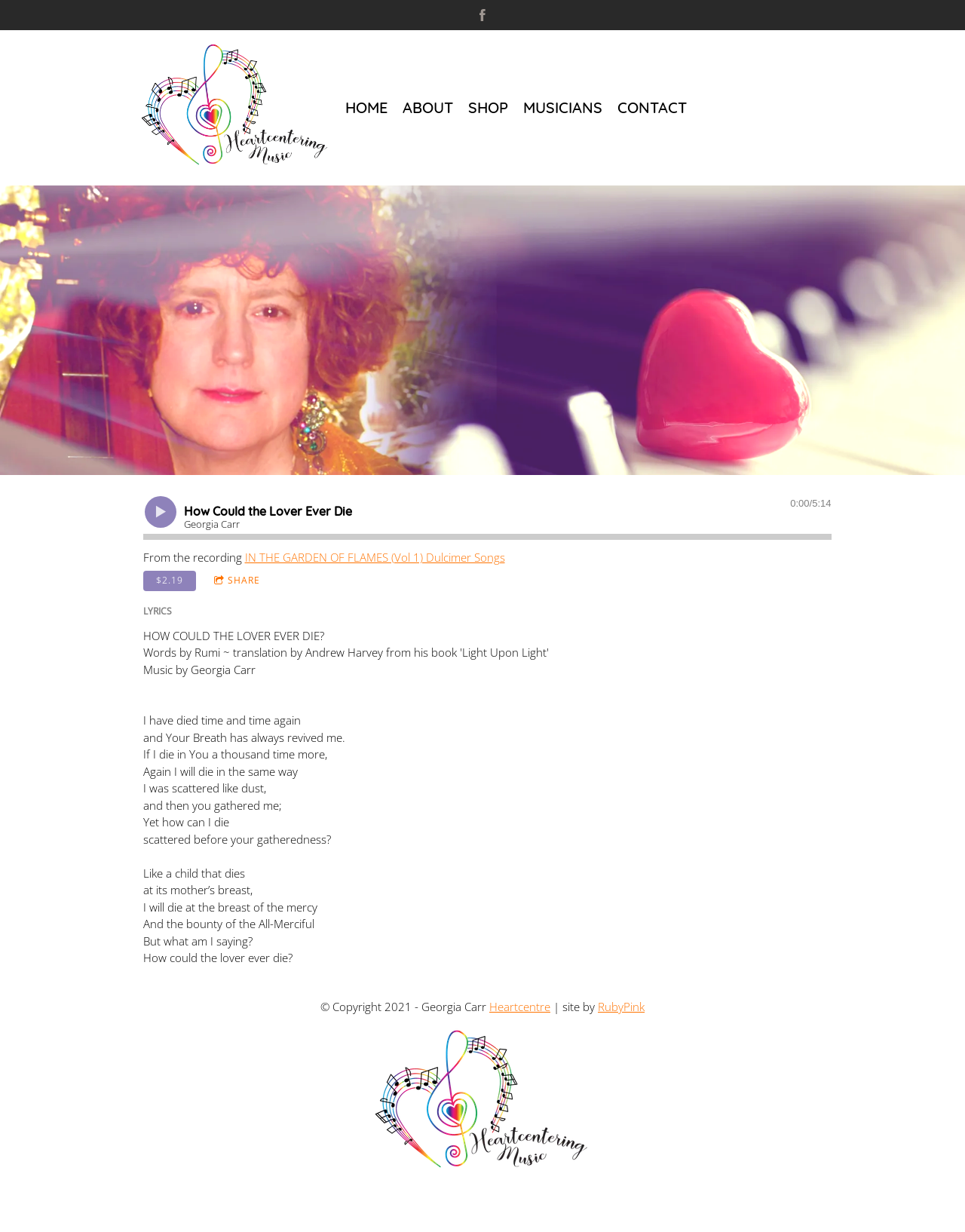Answer the following query with a single word or phrase:
What is the song title?

How Could the Lover Ever Die